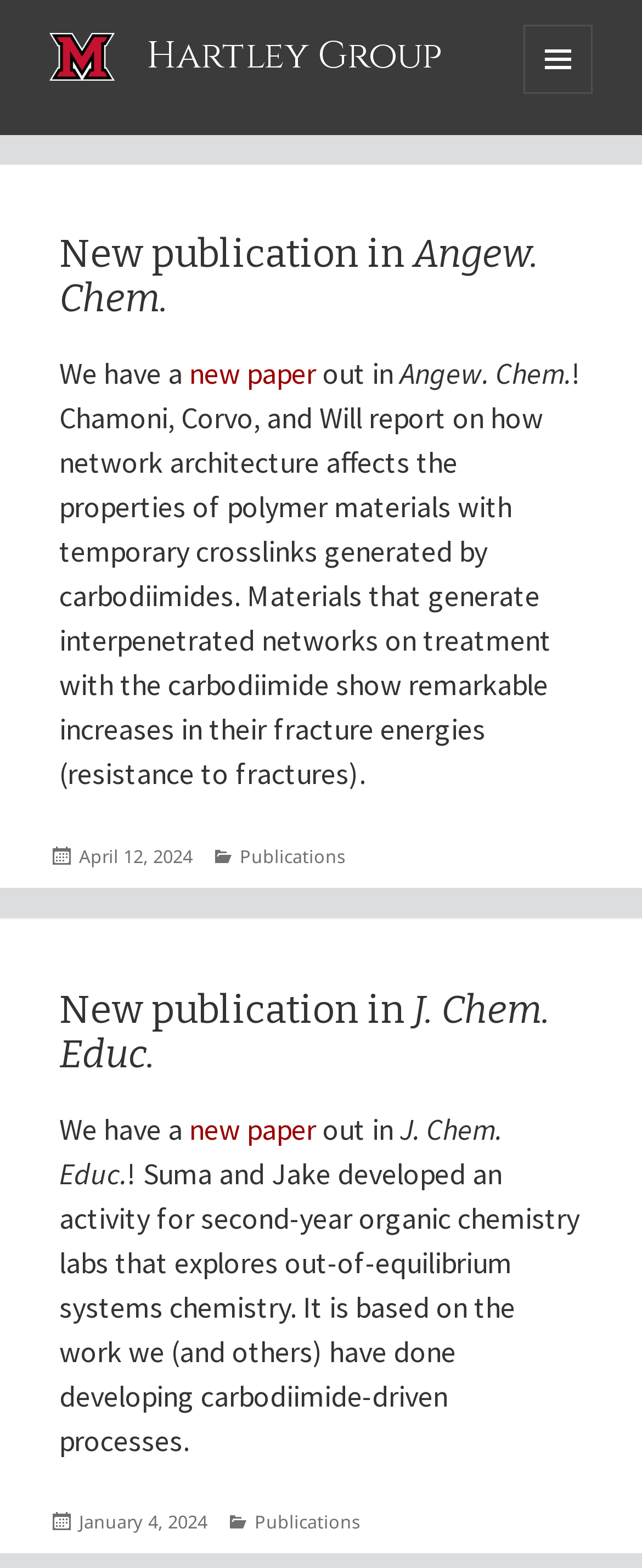Please identify the bounding box coordinates of the element I need to click to follow this instruction: "Read the new publication in Angew. Chem.".

[0.092, 0.147, 0.838, 0.205]